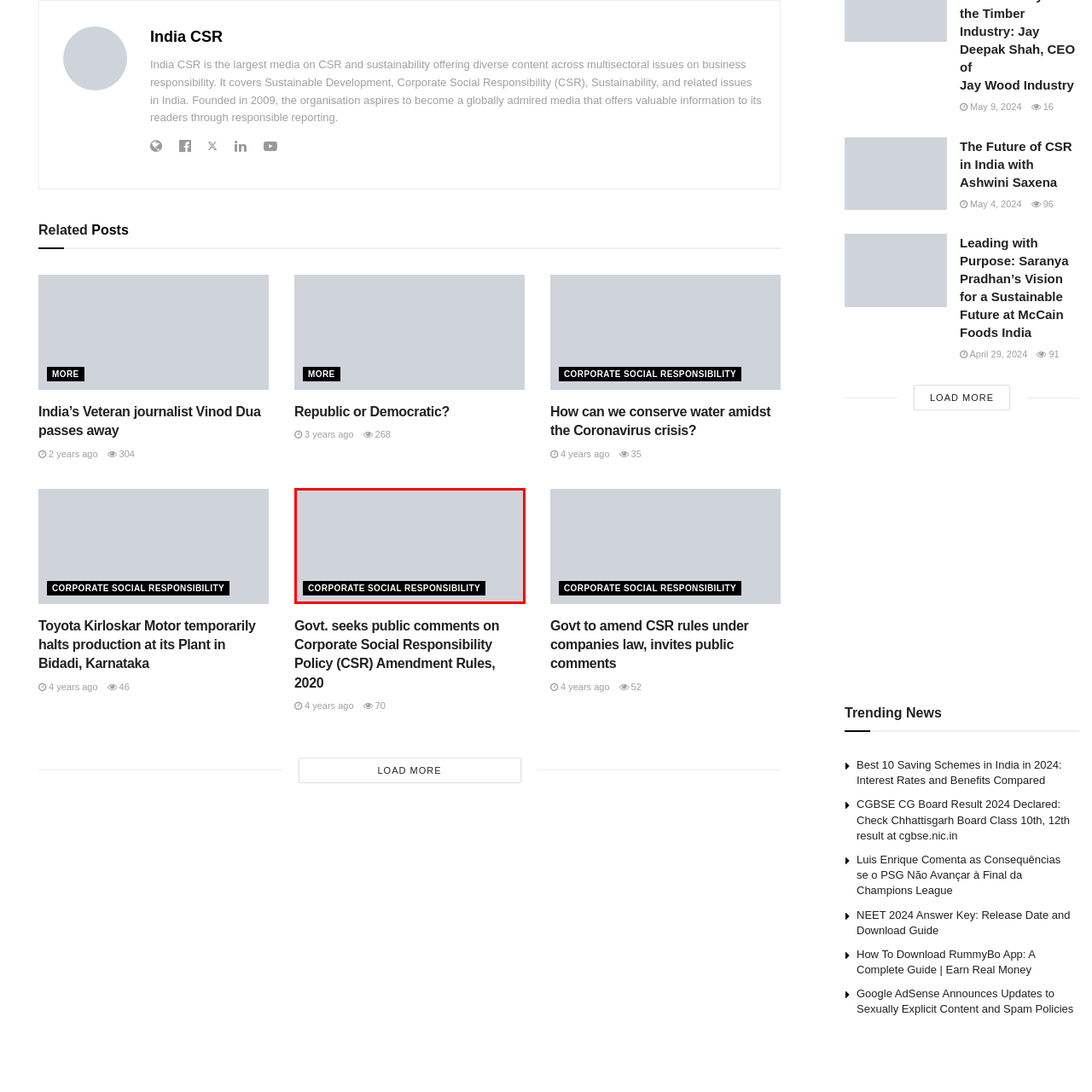What is the primary goal of CSR initiatives?
Examine the image highlighted by the red bounding box and answer briefly with one word or a short phrase.

Balance profit with societal impact